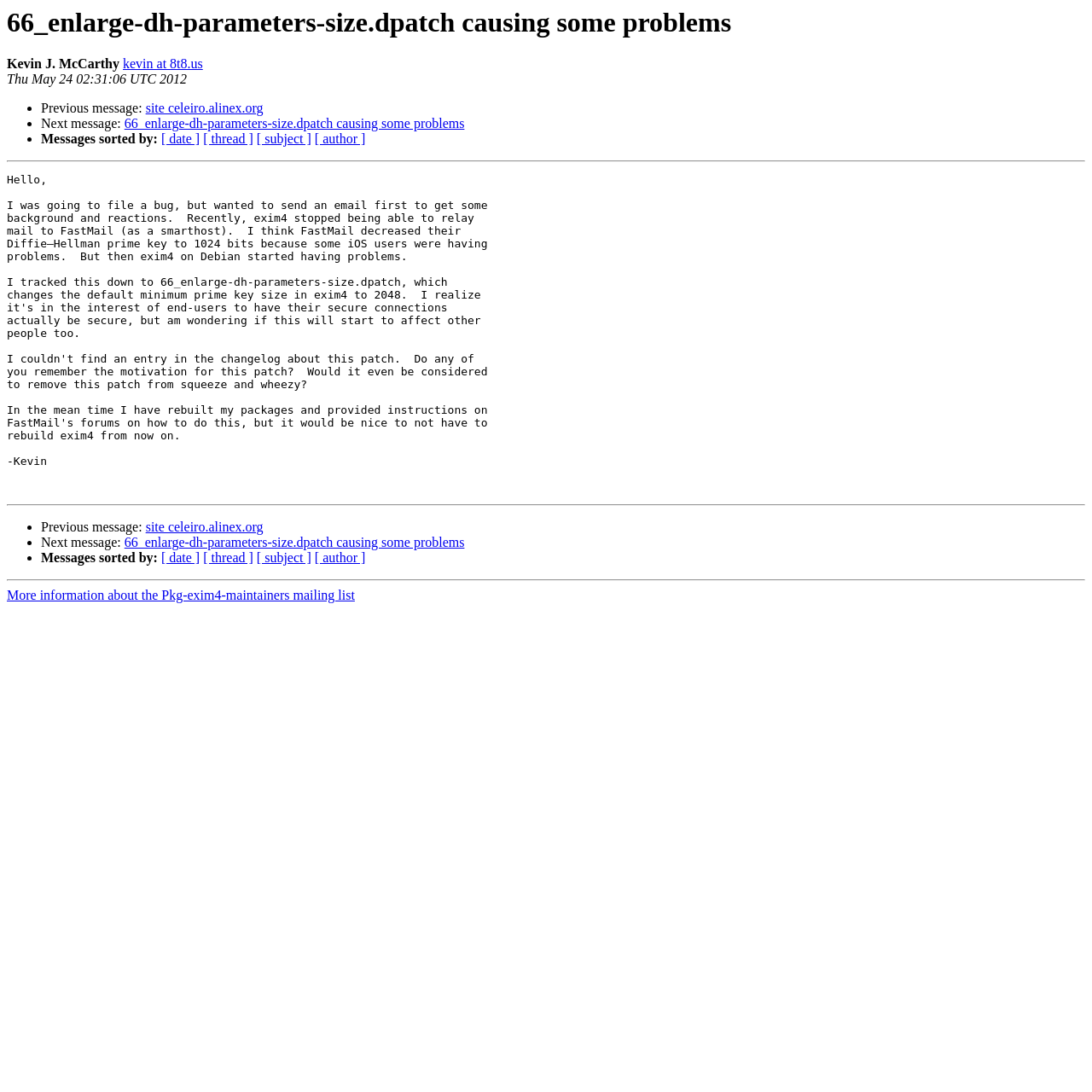Locate the bounding box coordinates of the segment that needs to be clicked to meet this instruction: "View more information about the Pkg-exim4-maintainers mailing list".

[0.006, 0.539, 0.325, 0.552]